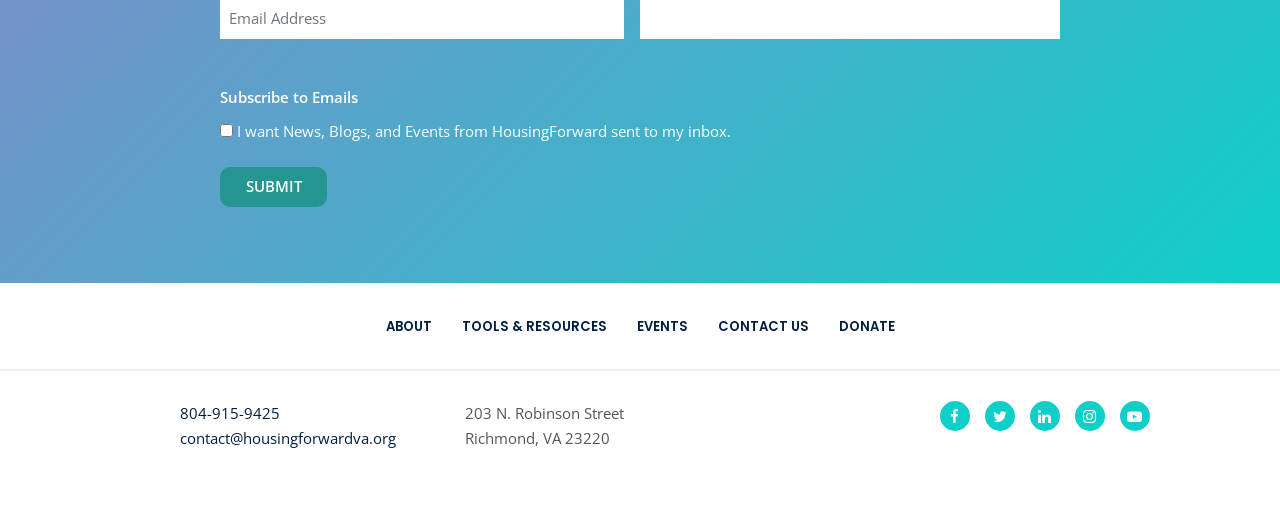Pinpoint the bounding box coordinates of the clickable area necessary to execute the following instruction: "Visit the about page". The coordinates should be given as four float numbers between 0 and 1, namely [left, top, right, bottom].

[0.289, 0.62, 0.349, 0.657]